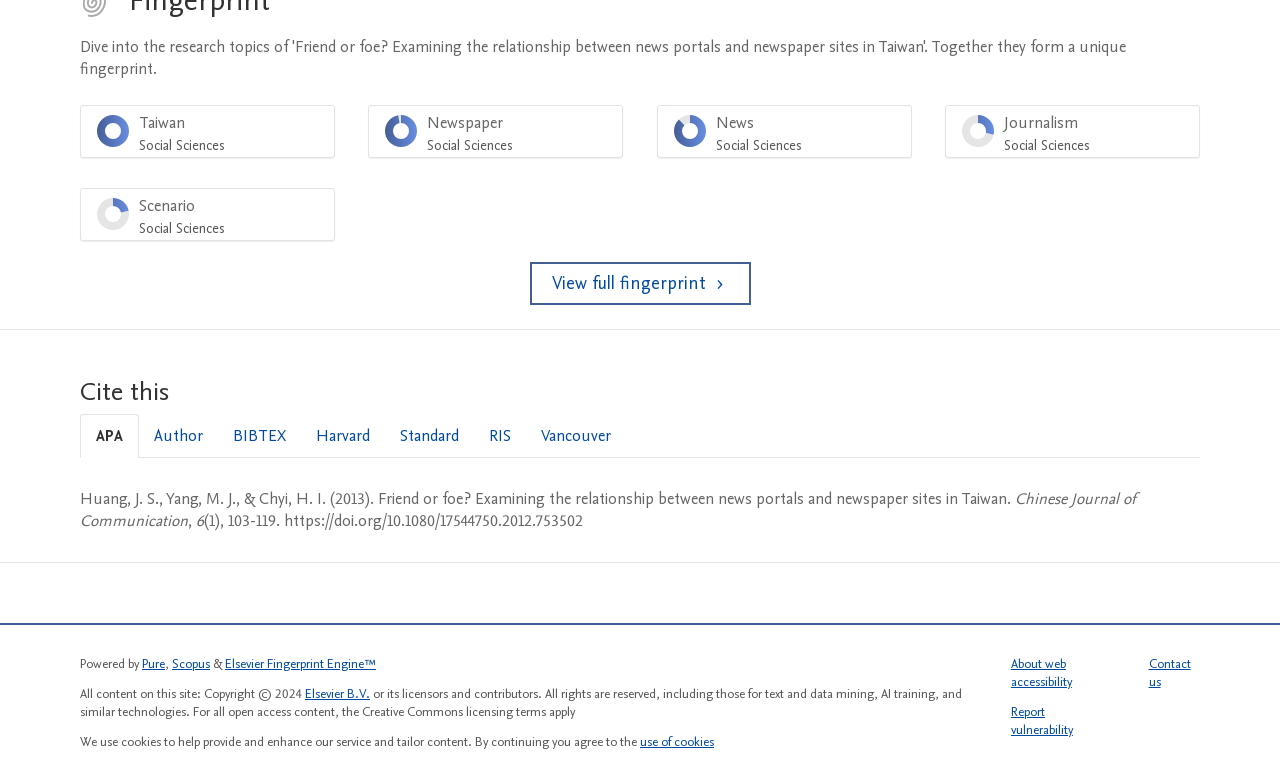With reference to the image, please provide a detailed answer to the following question: What is the name of the engine that powered the site?

The link element with the text 'Elsevier Fingerprint Engine™' is located at the bottom of the page, indicating that it is the name of the engine that powered the site.